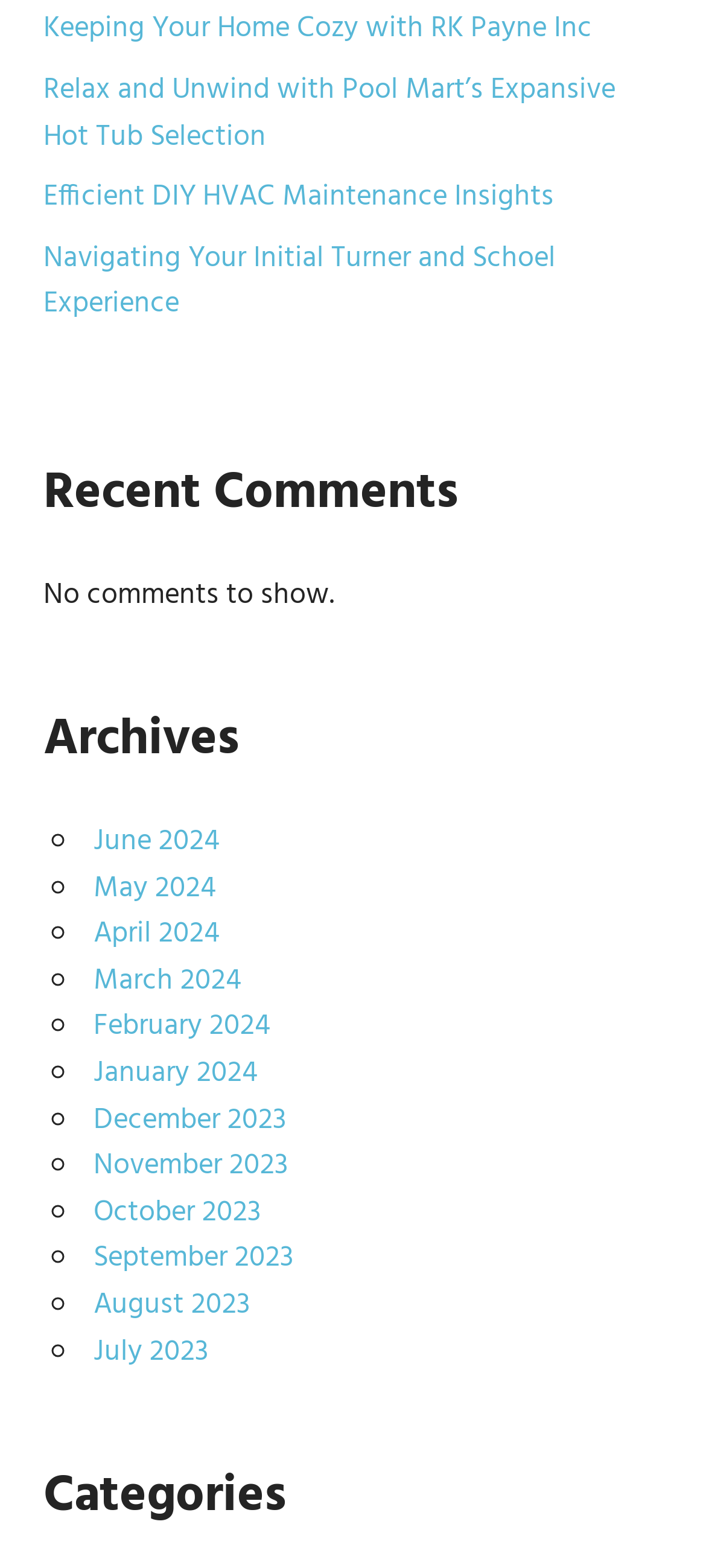Analyze the image and give a detailed response to the question:
How many archive links are available?

There are 12 archive links available on the webpage, each represented by a link element with a ListMarker element preceding it, and they are listed in a vertical order with bounding box coordinates ranging from [0.071, 0.522, 0.092, 0.552] to [0.071, 0.847, 0.092, 0.877].